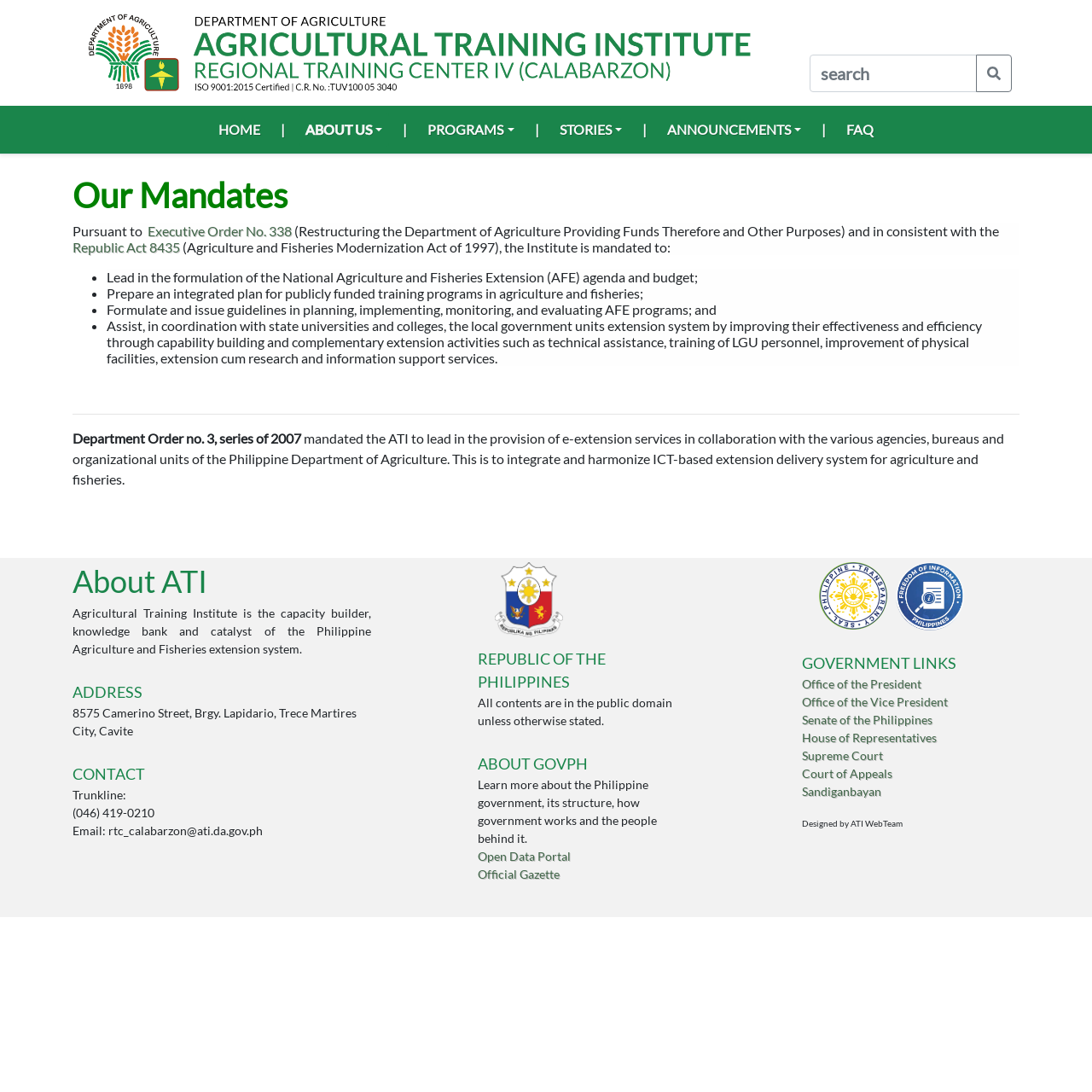Find the bounding box coordinates for the element that must be clicked to complete the instruction: "Go to HOME". The coordinates should be four float numbers between 0 and 1, indicated as [left, top, right, bottom].

[0.194, 0.103, 0.245, 0.134]